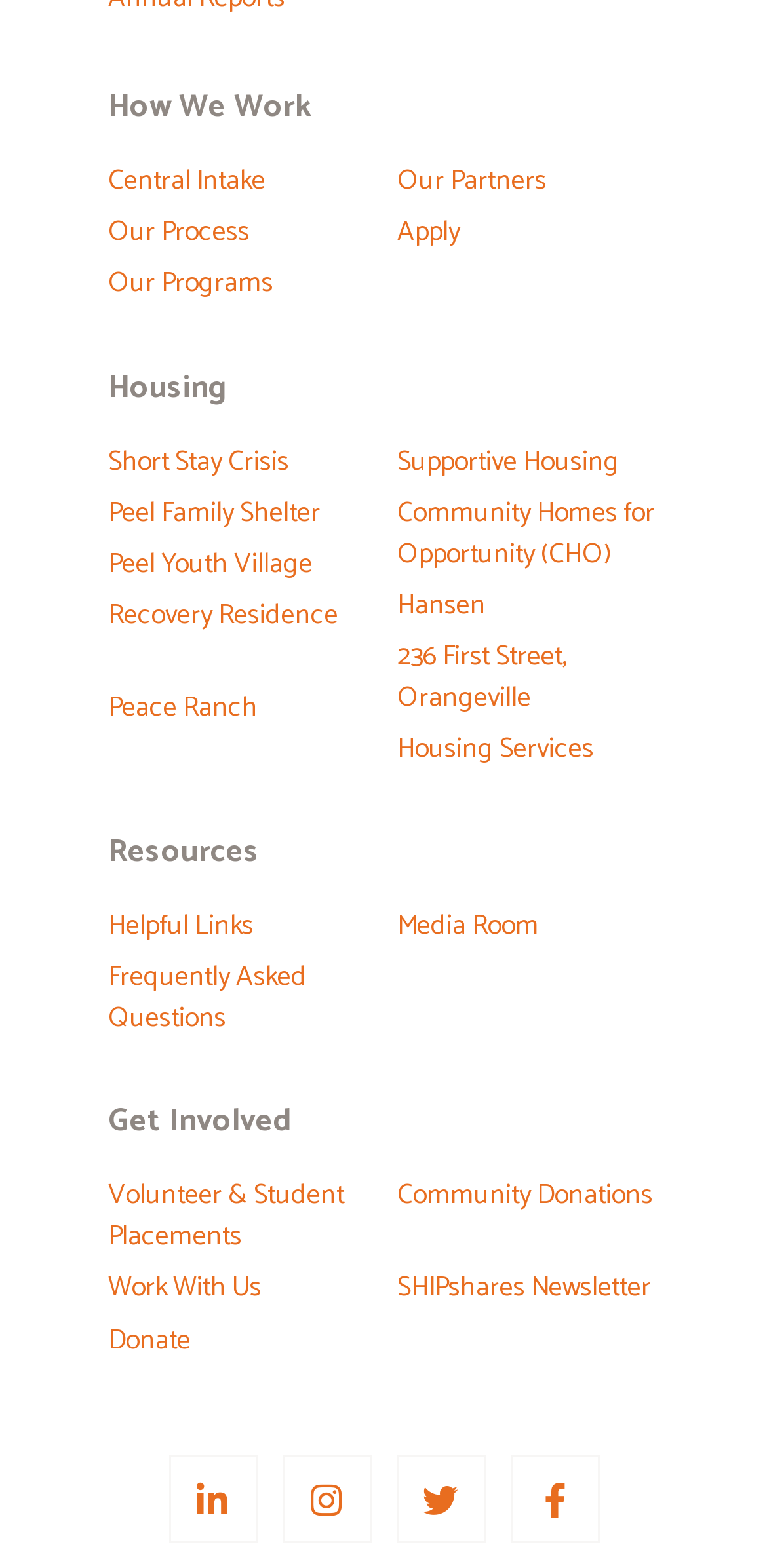What is the first link on the webpage? Using the information from the screenshot, answer with a single word or phrase.

How We Work